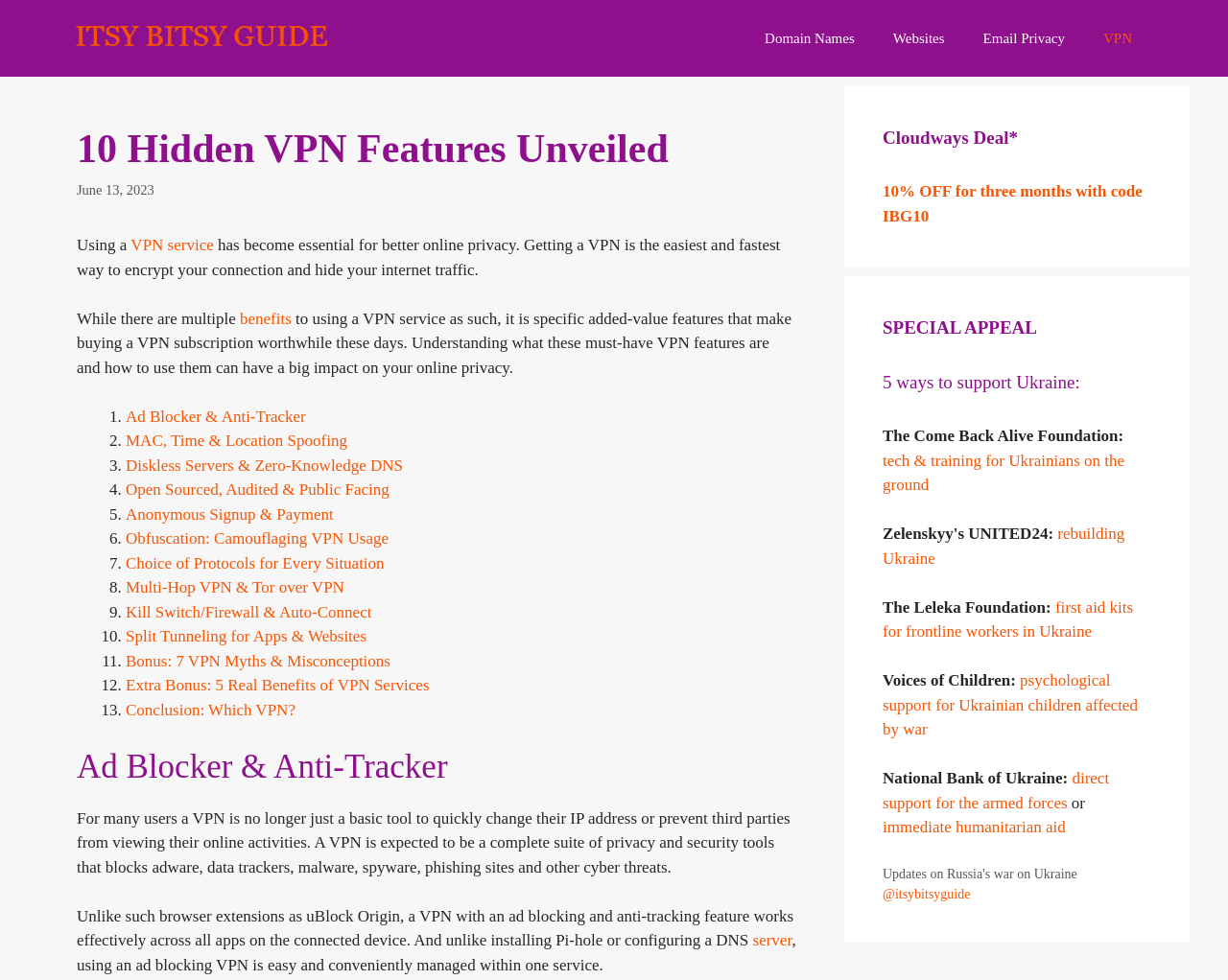Generate the title text from the webpage.

10 Hidden VPN Features Unveiled